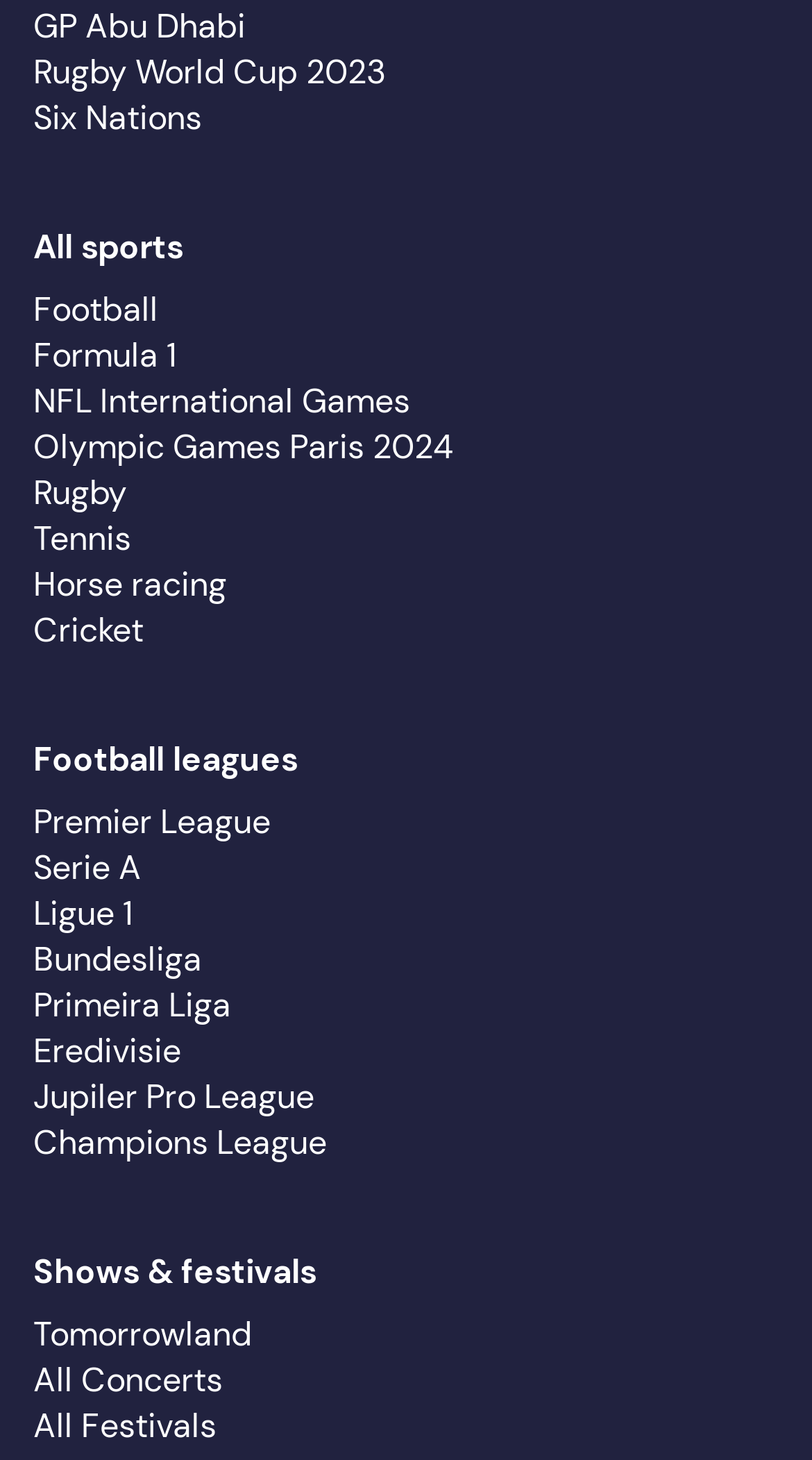Please find the bounding box coordinates of the section that needs to be clicked to achieve this instruction: "View Premier League".

[0.041, 0.548, 0.333, 0.578]